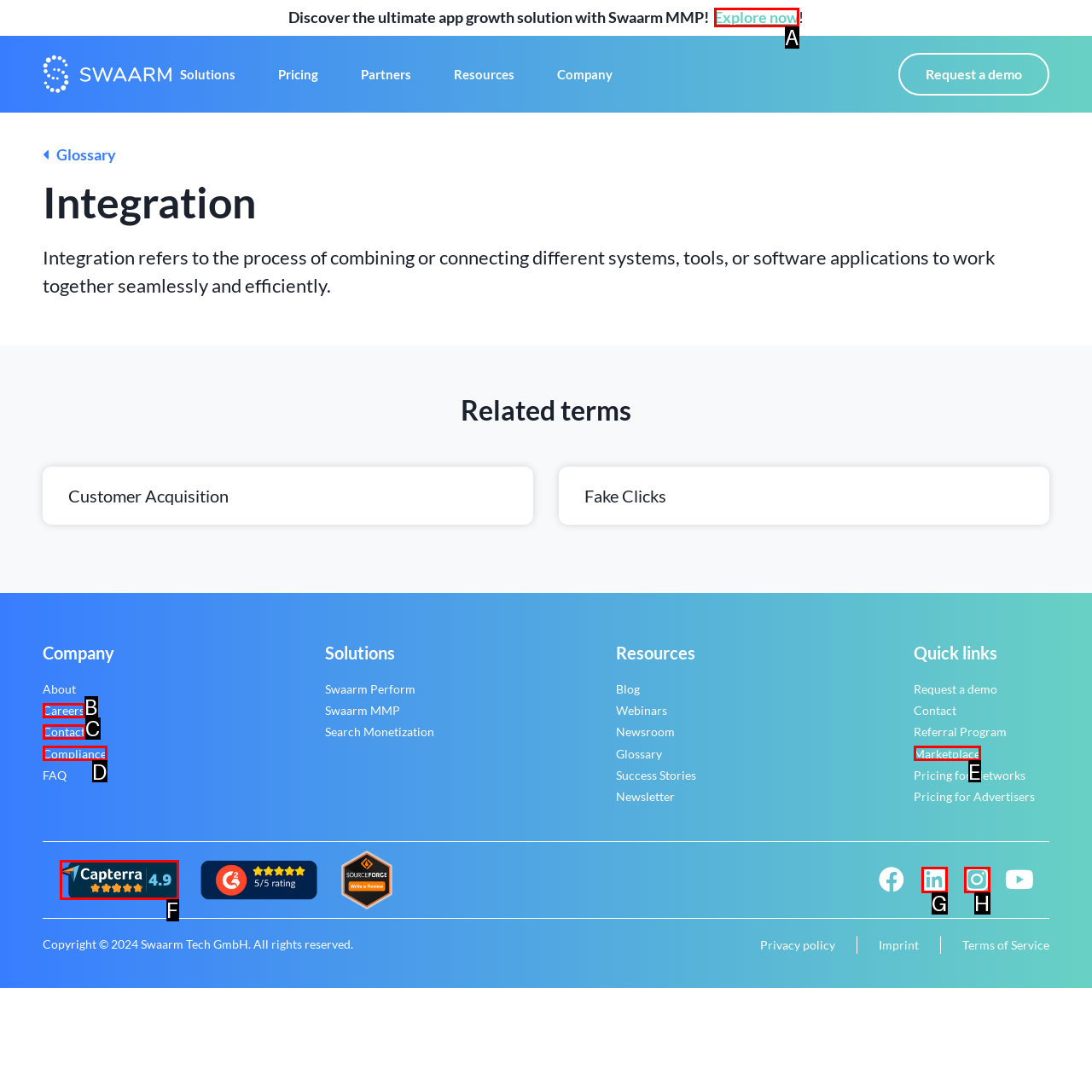Refer to the element description: Linkedin and identify the matching HTML element. State your answer with the appropriate letter.

G